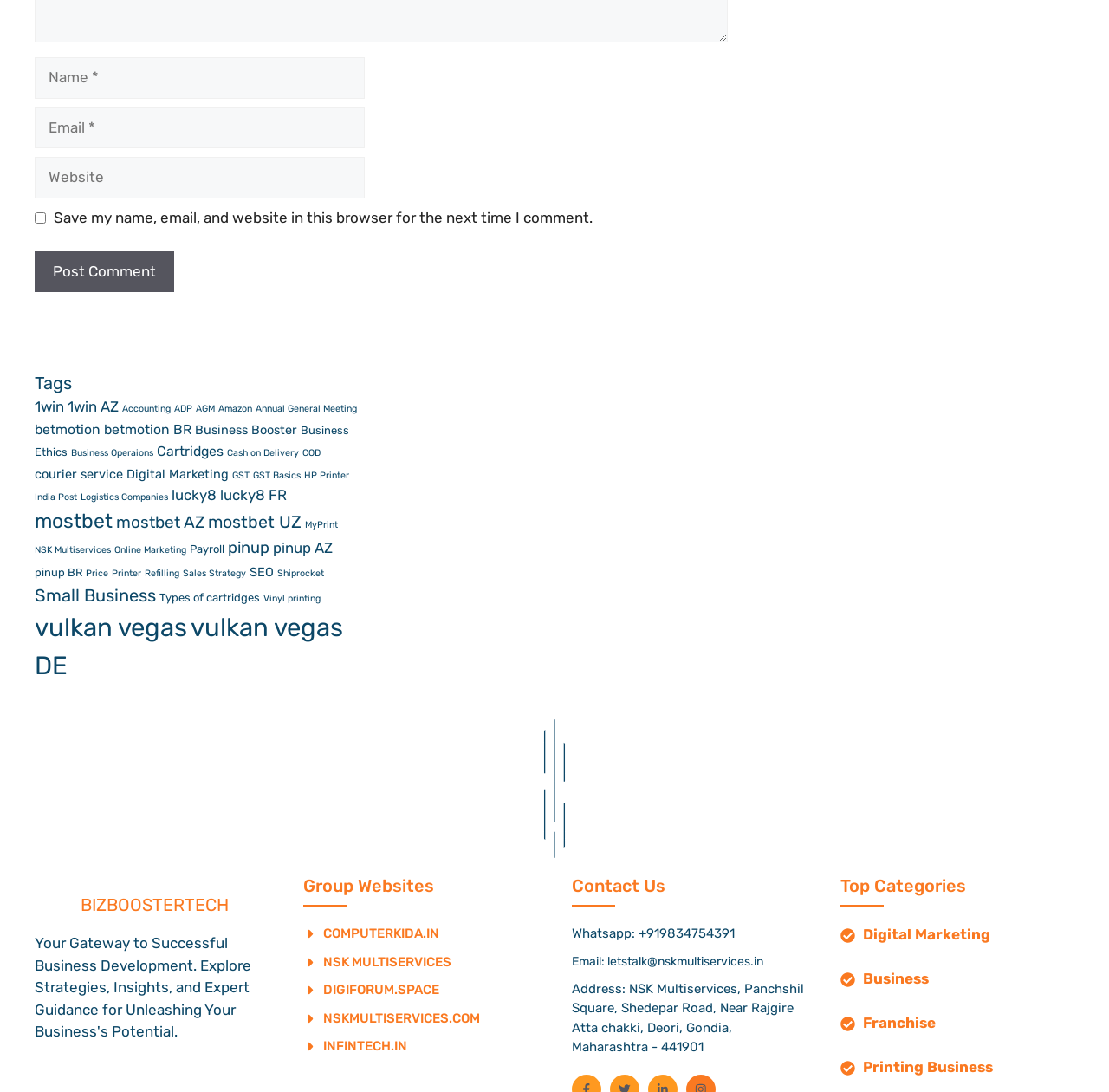Determine the coordinates of the bounding box that should be clicked to complete the instruction: "Click on the 'Post Comment' button". The coordinates should be represented by four float numbers between 0 and 1: [left, top, right, bottom].

[0.031, 0.23, 0.157, 0.268]